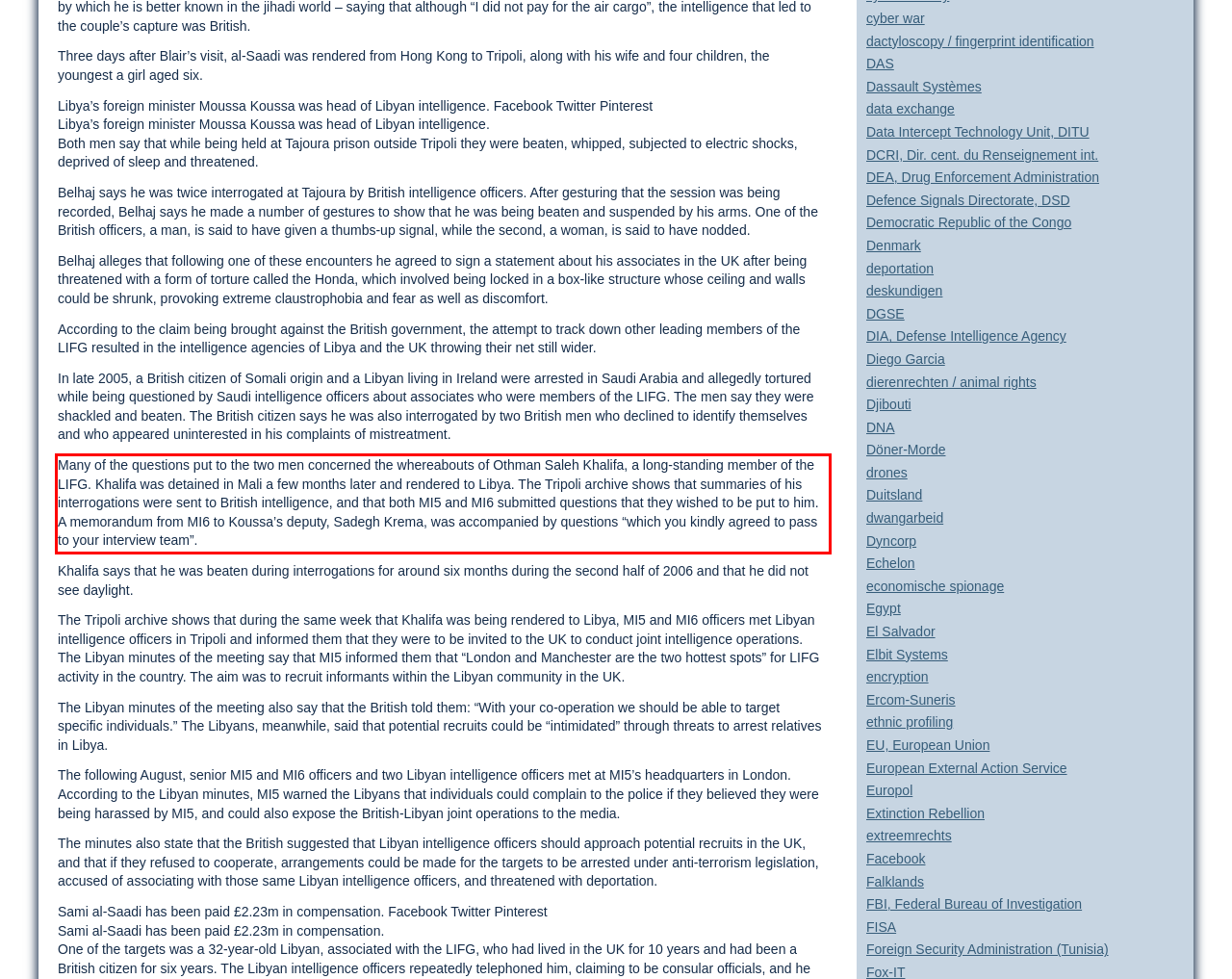Please identify and extract the text from the UI element that is surrounded by a red bounding box in the provided webpage screenshot.

Many of the questions put to the two men concerned the whereabouts of Othman Saleh Khalifa, a long-standing member of the LIFG. Khalifa was detained in Mali a few months later and rendered to Libya. The Tripoli archive shows that summaries of his interrogations were sent to British intelligence, and that both MI5 and MI6 submitted questions that they wished to be put to him. A memorandum from MI6 to Koussa’s deputy, Sadegh Krema, was accompanied by questions “which you kindly agreed to pass to your interview team”.